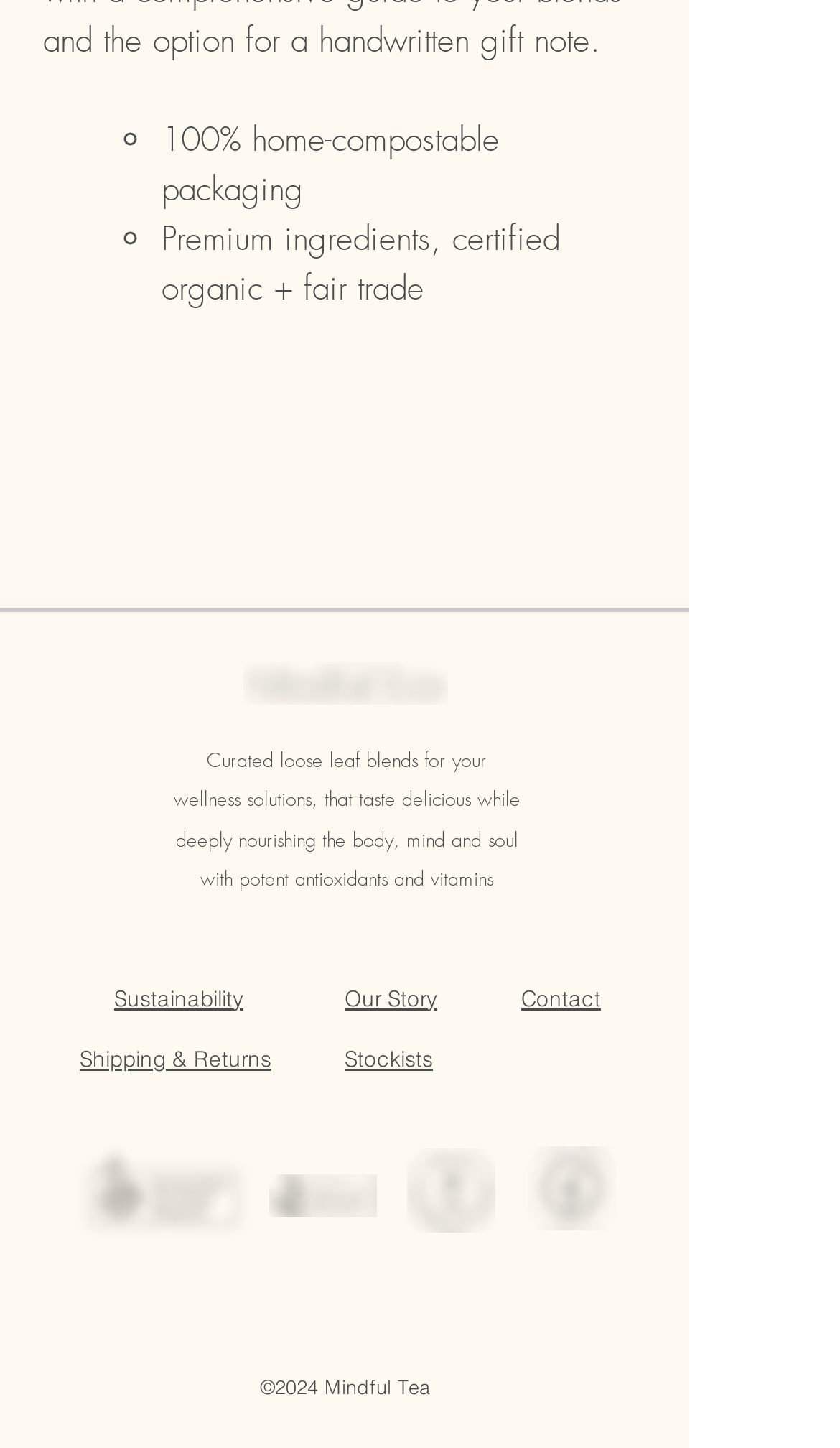Given the element description aria-label="Instagram", identify the bounding box coordinates for the UI element on the webpage screenshot. The format should be (top-left x, top-left y, bottom-right x, bottom-right y), with values between 0 and 1.

[0.026, 0.588, 0.072, 0.615]